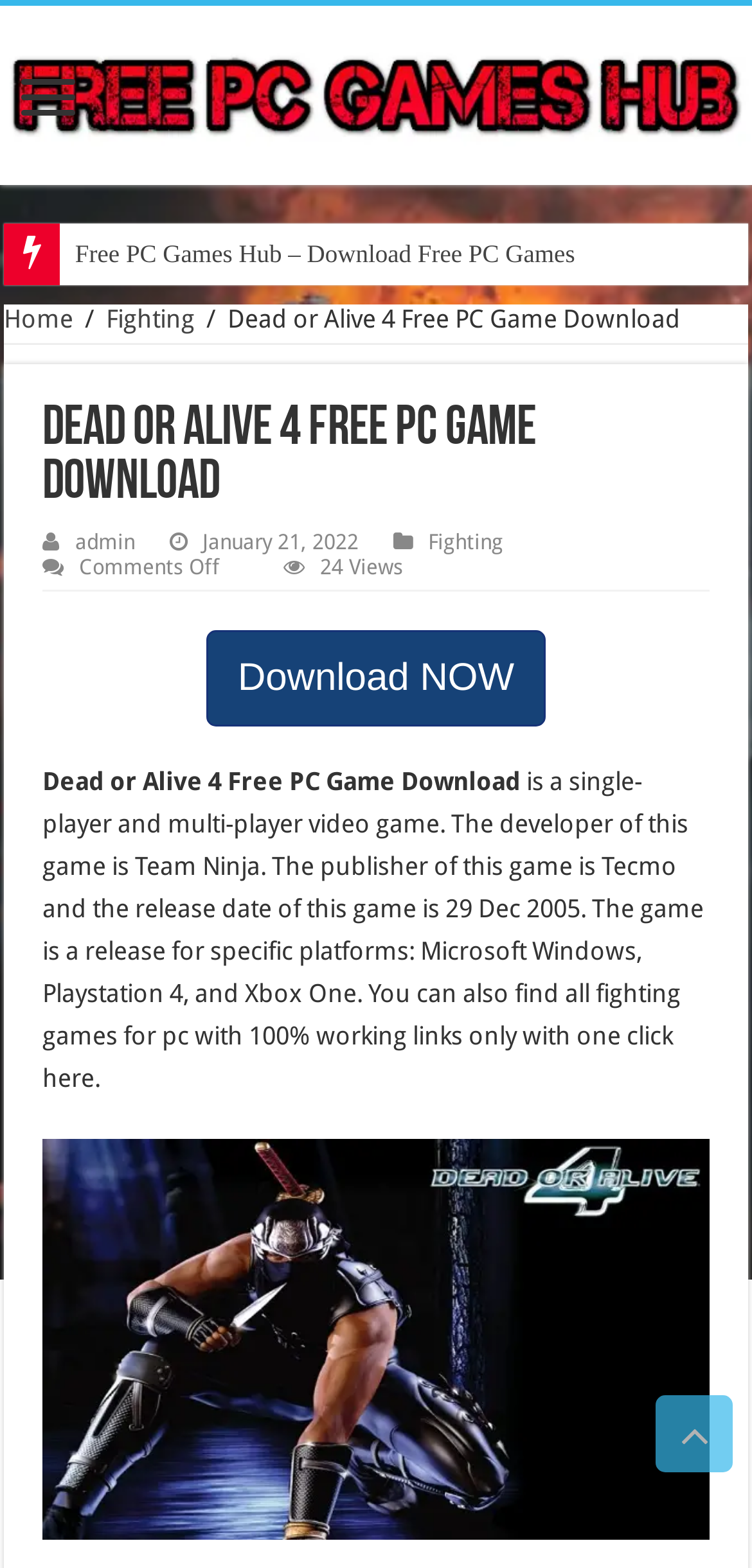Based on the element description "Fighting", predict the bounding box coordinates of the UI element.

[0.141, 0.195, 0.259, 0.213]